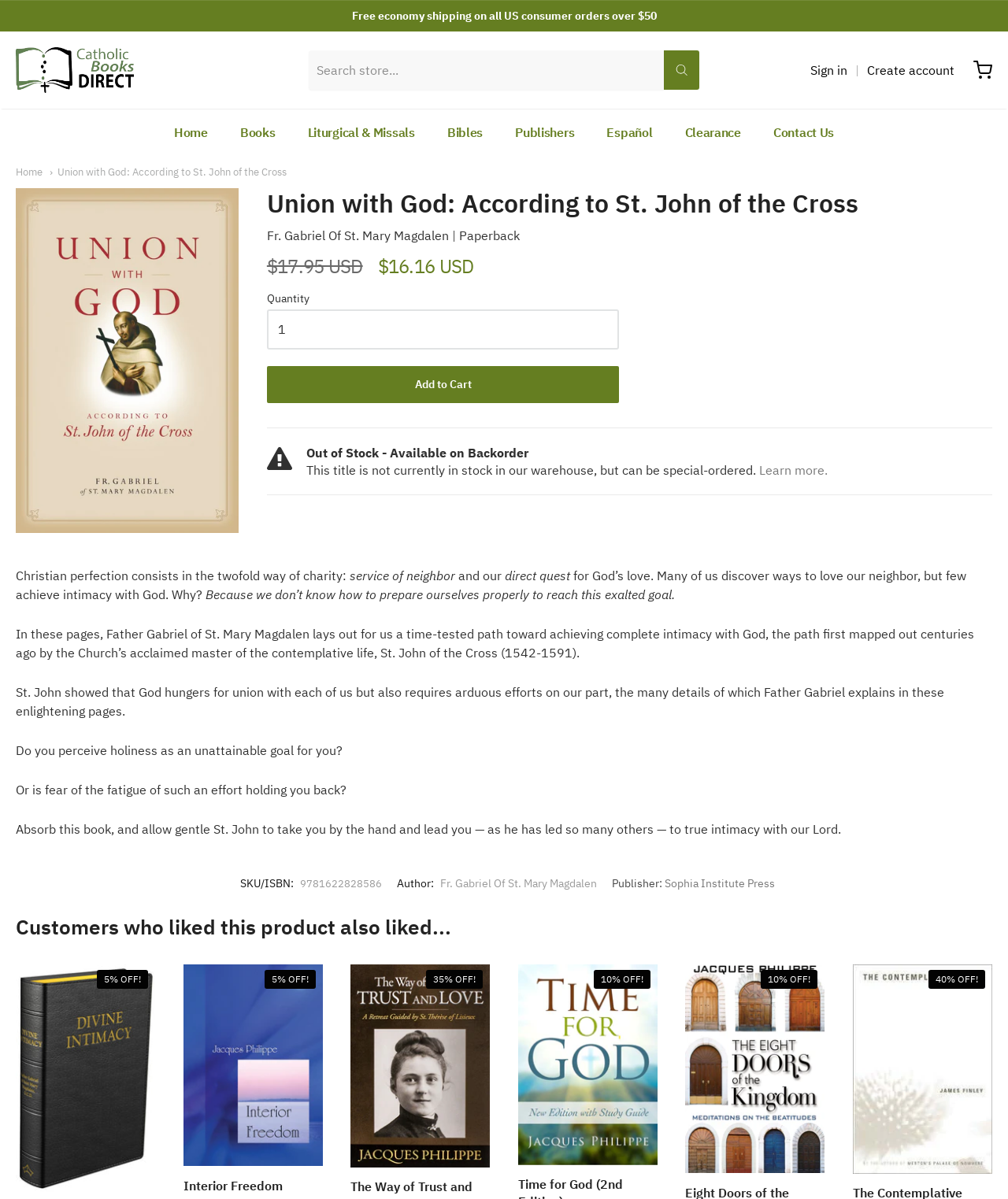Locate the bounding box coordinates of the area where you should click to accomplish the instruction: "Call the phone number".

None